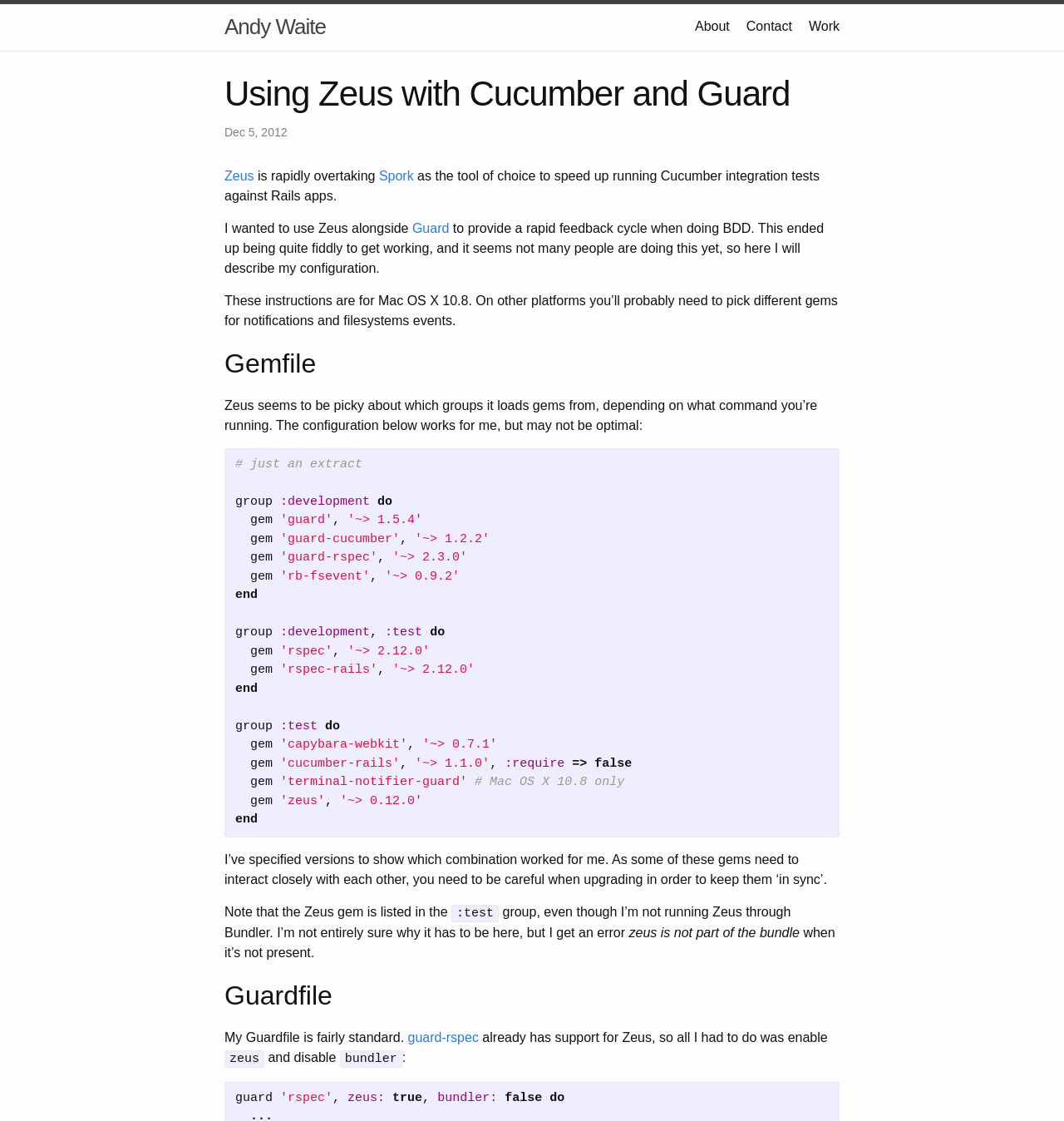Using a single word or phrase, answer the following question: 
What is the purpose of Guardfile?

to enable Zeus